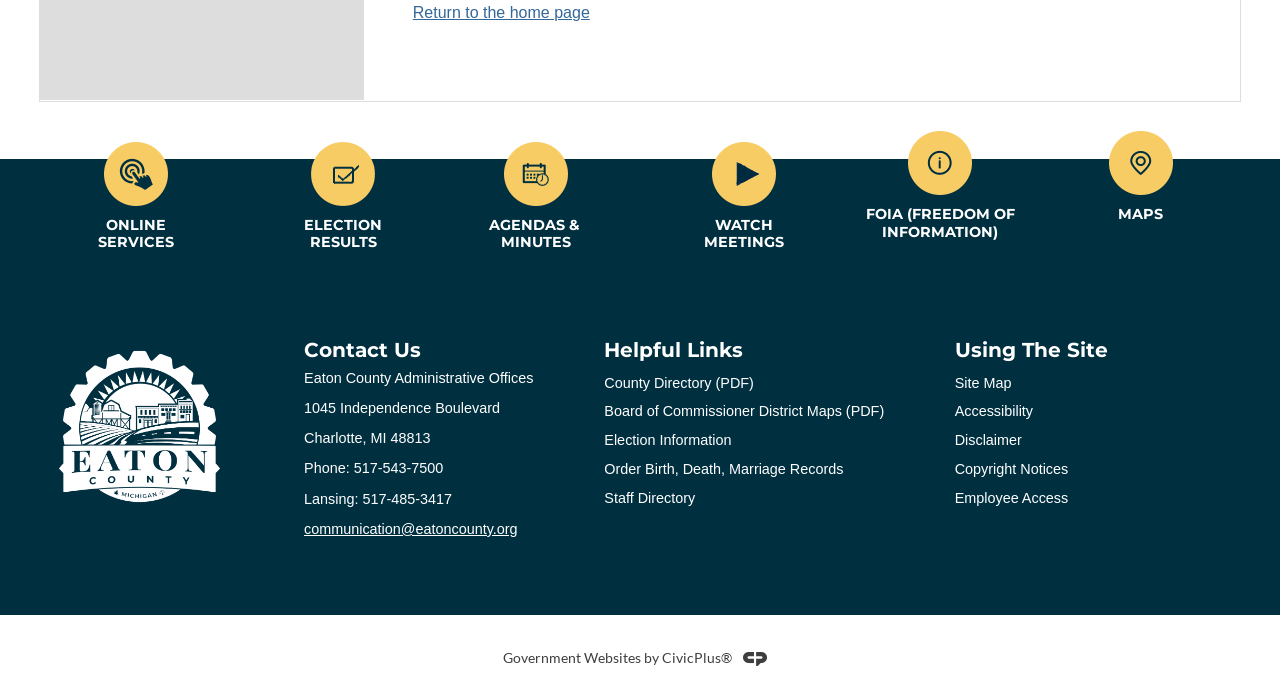Determine the bounding box for the UI element as described: "Maps". The coordinates should be represented as four float numbers between 0 and 1, formatted as [left, top, right, bottom].

[0.813, 0.17, 0.969, 0.354]